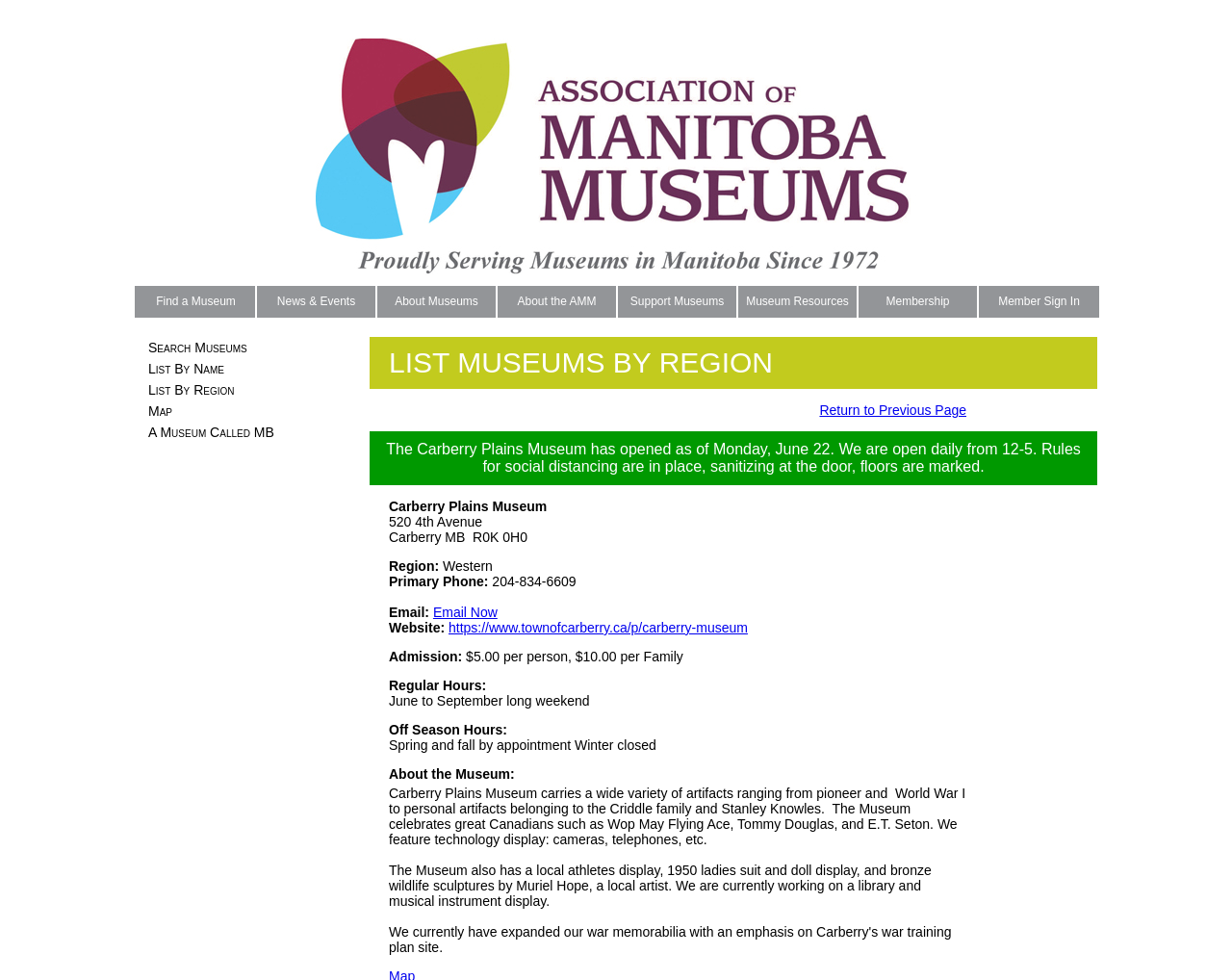Your task is to extract the text of the main heading from the webpage.

LIST MUSEUMS BY REGION